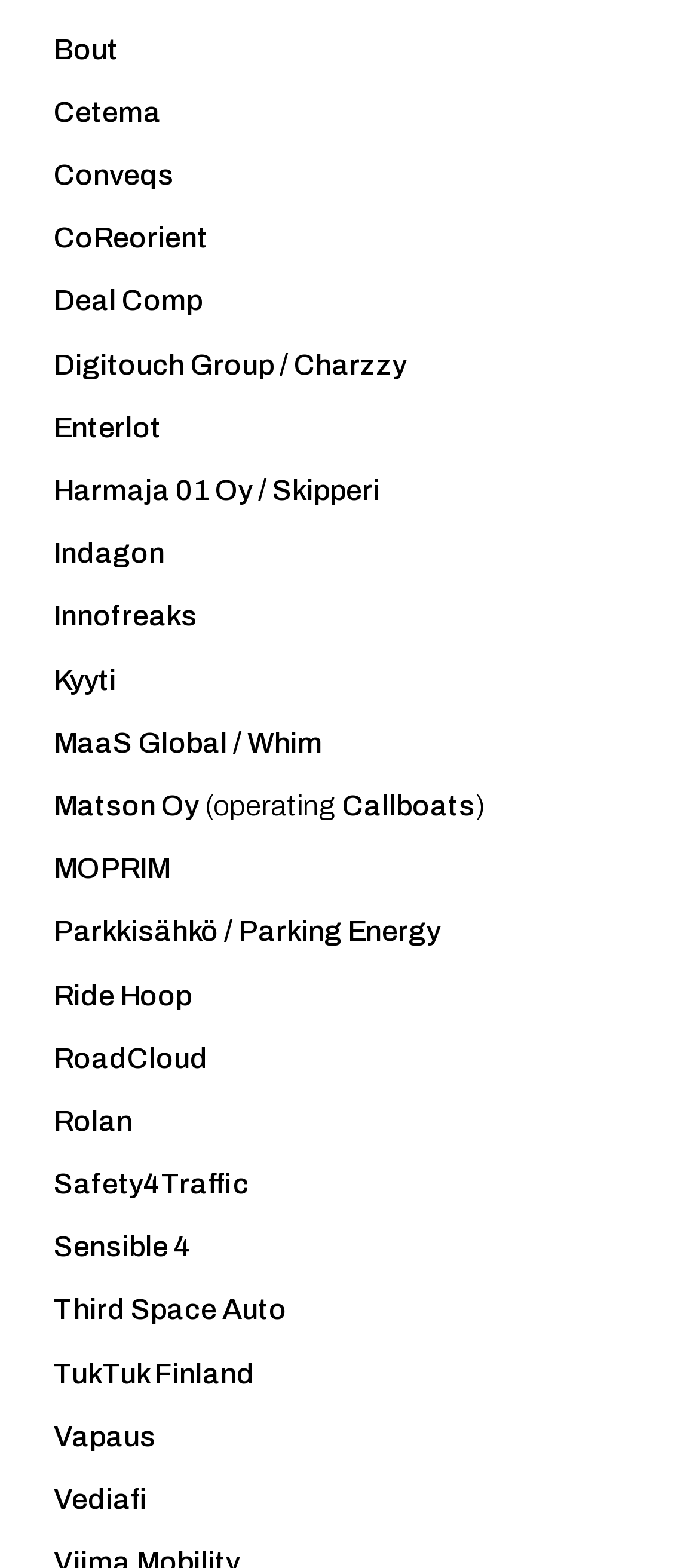Find the bounding box coordinates of the element's region that should be clicked in order to follow the given instruction: "learn about CoReorient". The coordinates should consist of four float numbers between 0 and 1, i.e., [left, top, right, bottom].

[0.077, 0.142, 0.297, 0.161]